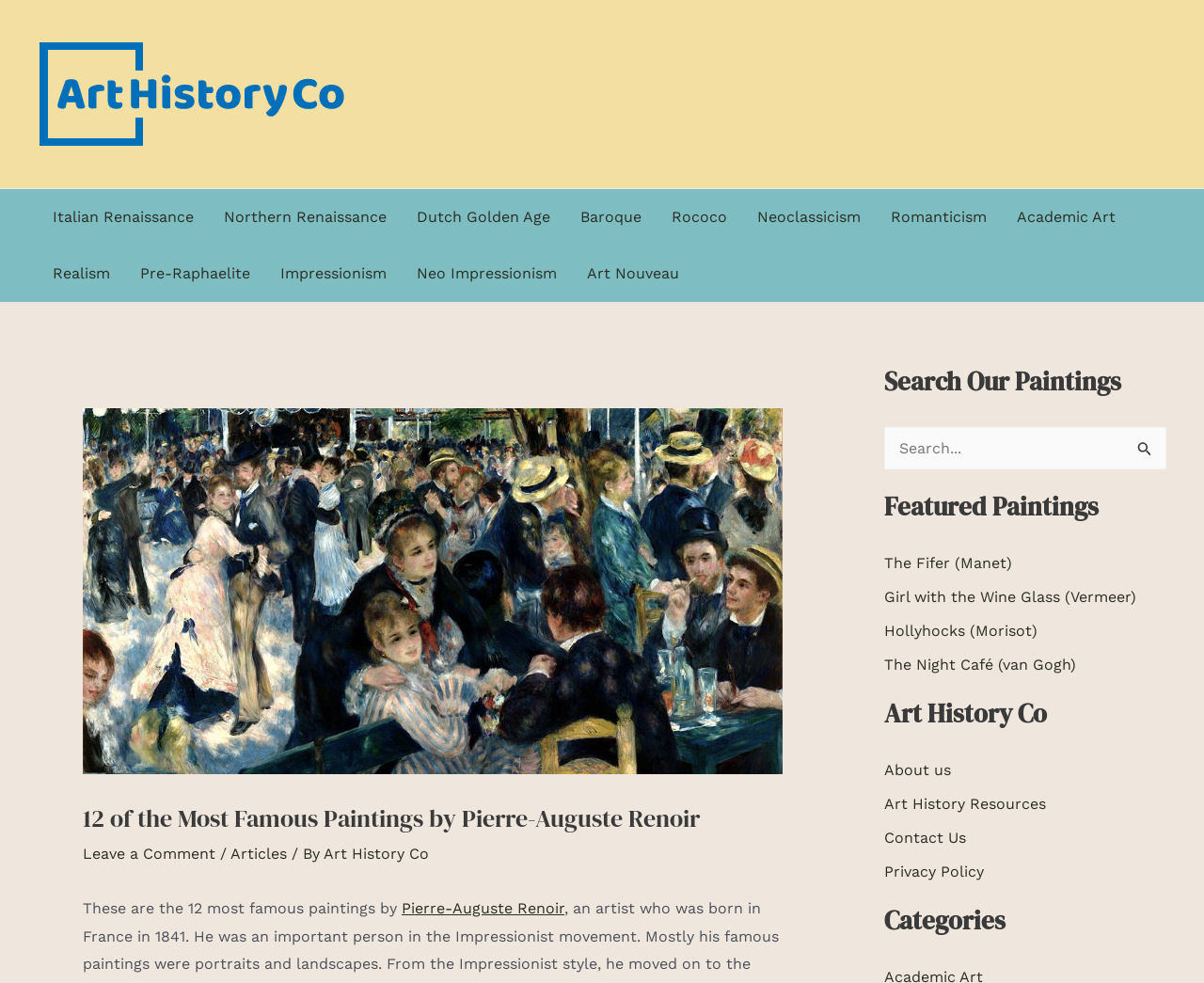What is the name of the website or organization that created this webpage?
Please respond to the question with as much detail as possible.

The webpage has a link and an image with the text 'Art History Co', indicating that it is the name of the website or organization that created this webpage.